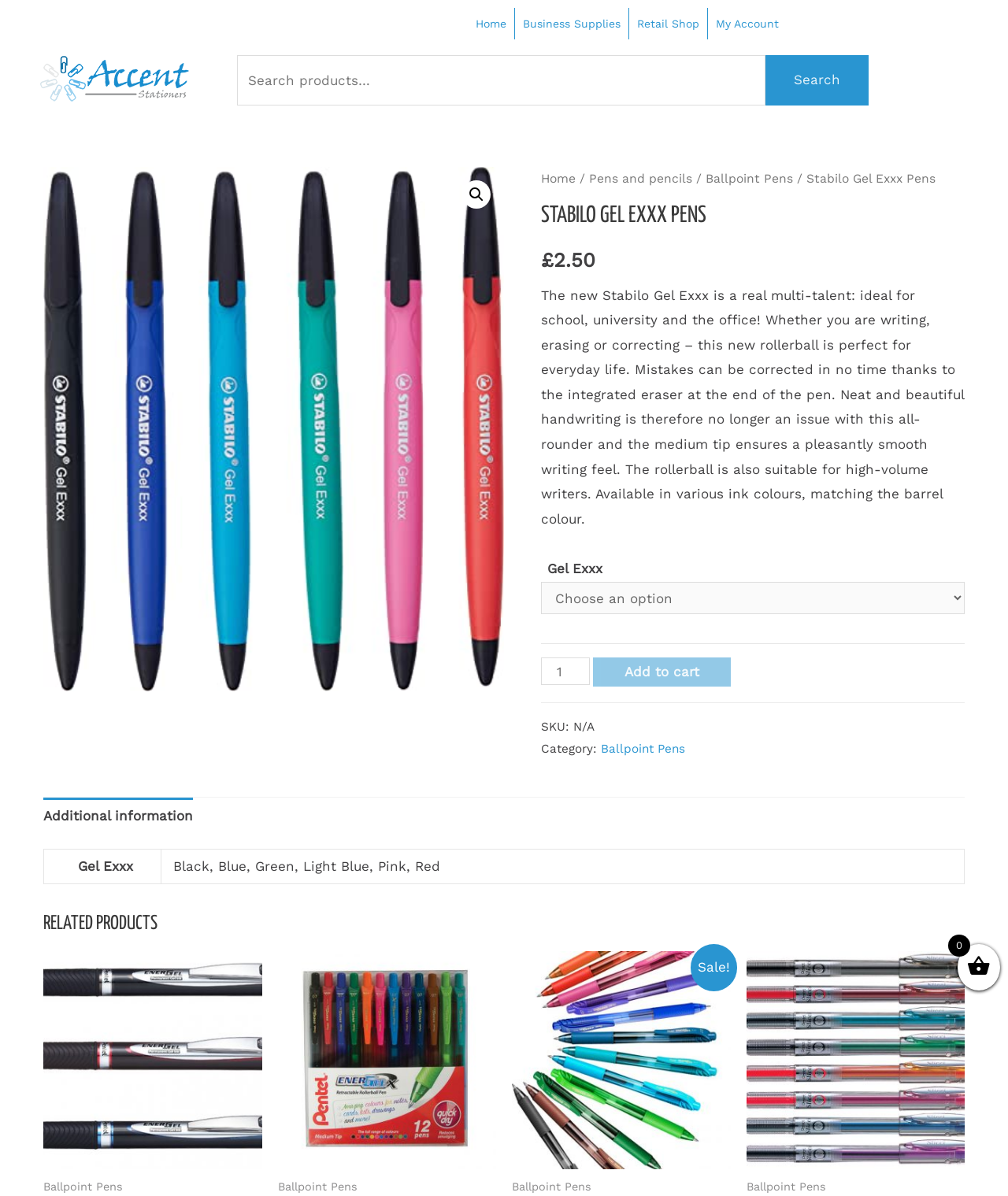Determine the primary headline of the webpage.

STABILO GEL EXXX PENS